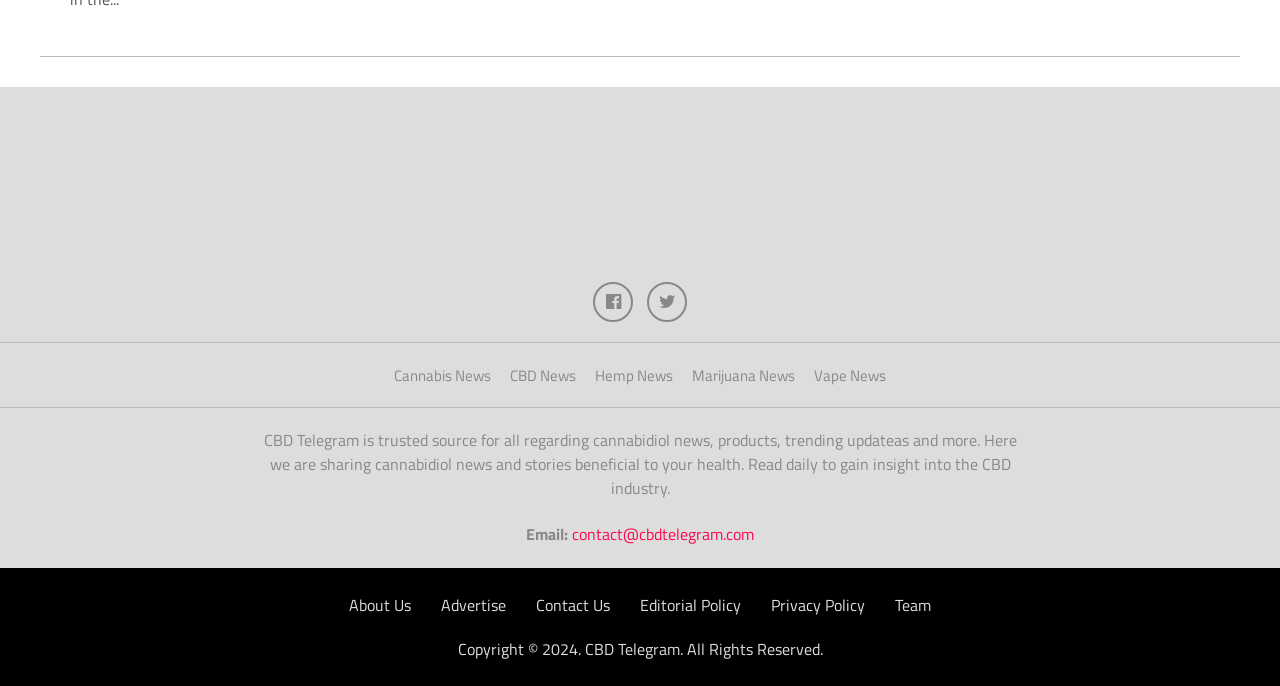Determine the bounding box coordinates for the clickable element required to fulfill the instruction: "check the privacy policy". Provide the coordinates as four float numbers between 0 and 1, i.e., [left, top, right, bottom].

[0.602, 0.864, 0.676, 0.899]